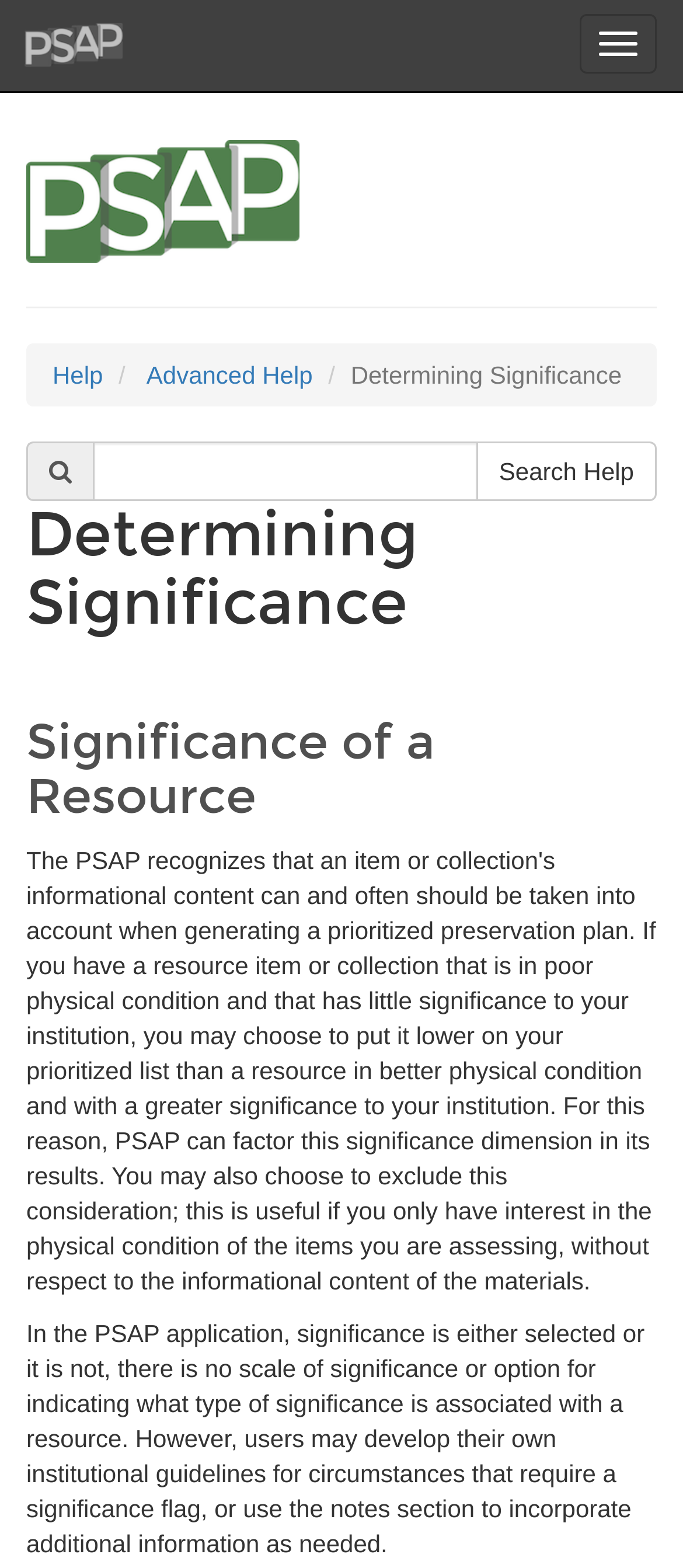What is the purpose of the searchbox?
Please provide a single word or phrase based on the screenshot.

Search Help